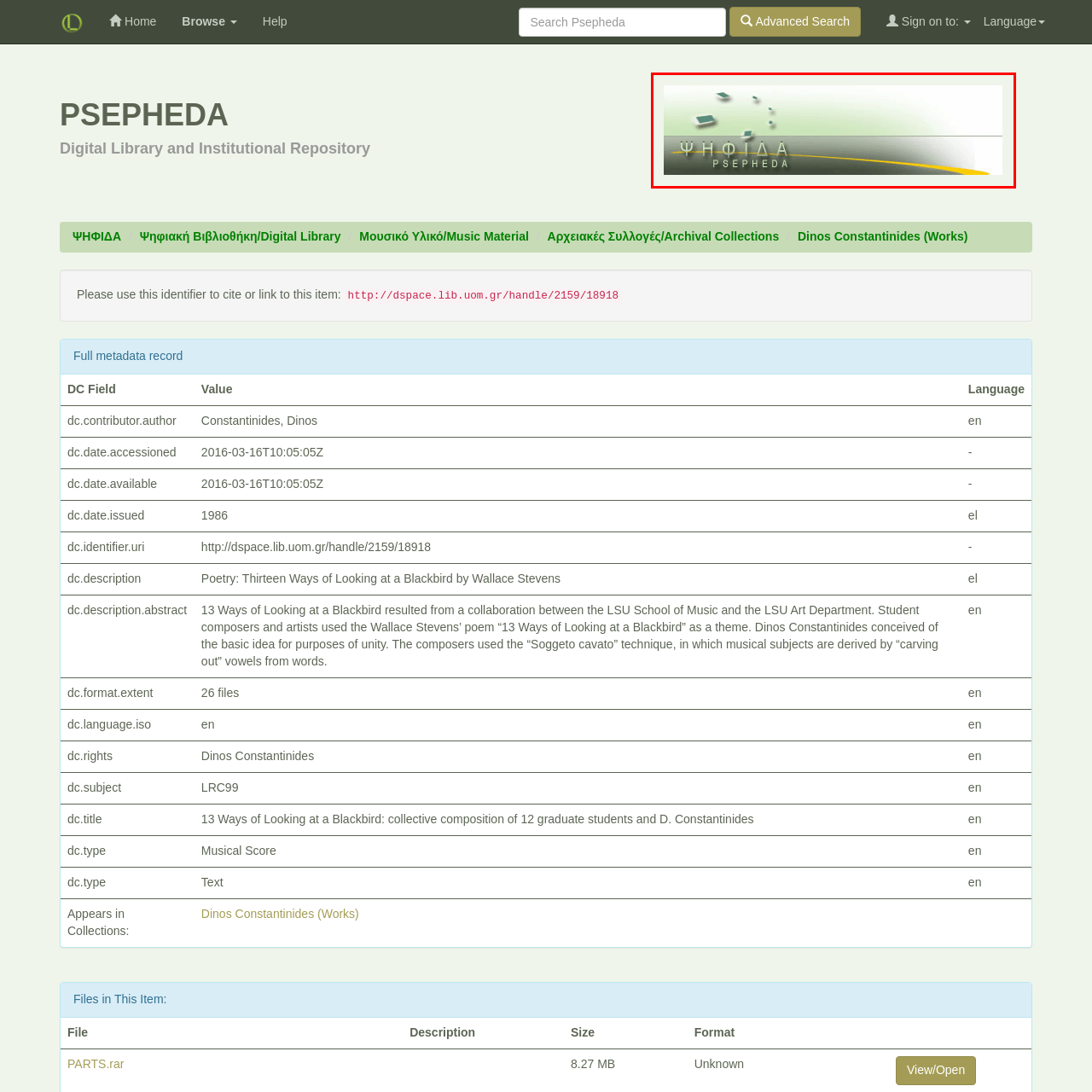Provide a comprehensive description of the image highlighted by the red bounding box.

The image features the title "ΨΗΦΙΔΑ" (Psepheda) prominently displayed, representing a digital library and institutional repository. The design incorporates a clean, minimalist aesthetic with shades of light green and gray, seamlessly blending graphical elements that suggest a connection to digital resources. The word "ΨΗΦΙΔΑ" appears artistically alongside the transliteration "Psepheda," hinting at a focus on cultural and educational materials. Subtle decorative elements in the background may evoke themes of art and music, reflecting the library's commitment to scholarly information and creative collaboration.